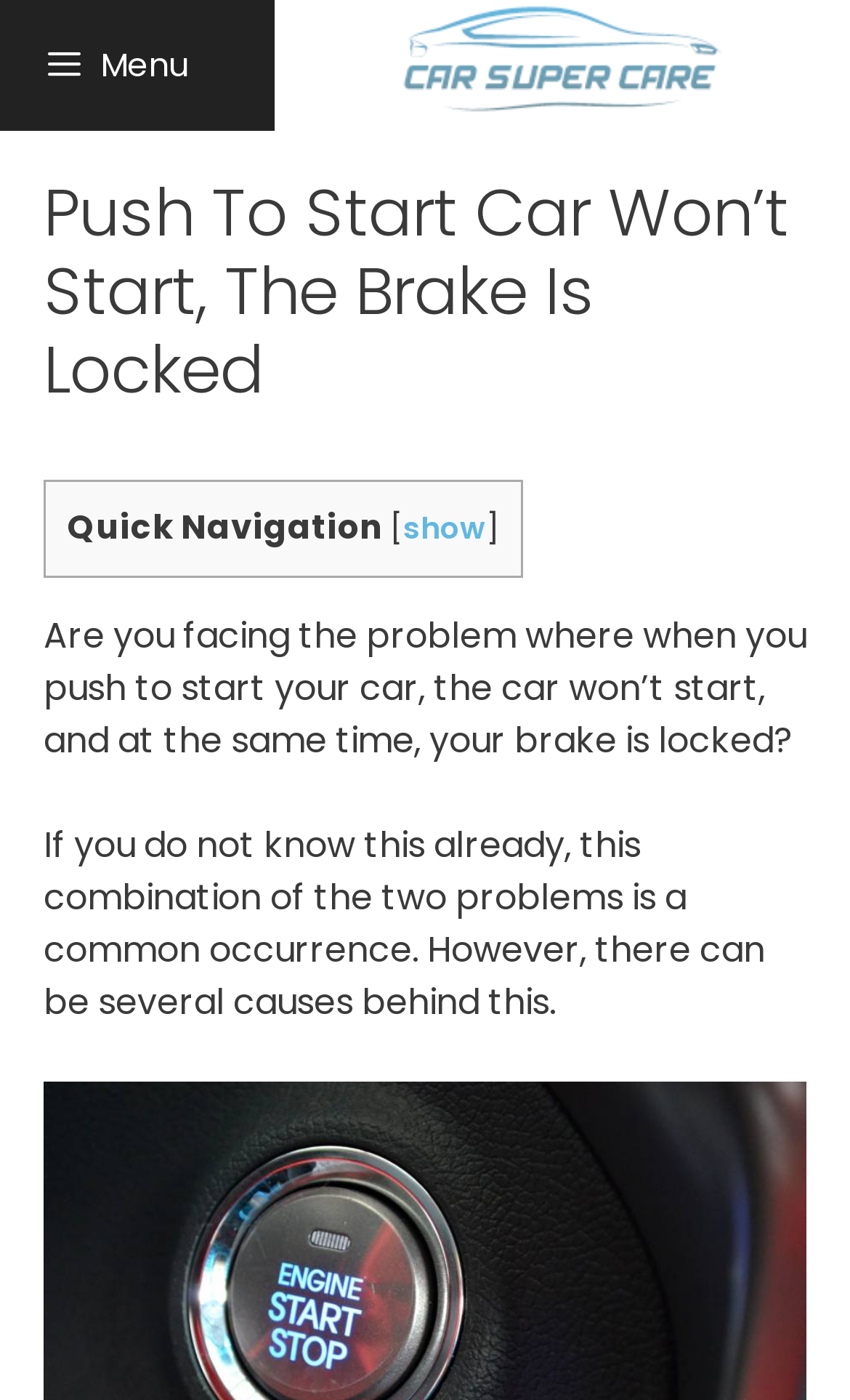Using the webpage screenshot, locate the HTML element that fits the following description and provide its bounding box: "title="Car Super Care"".

[0.47, 0.022, 0.854, 0.058]